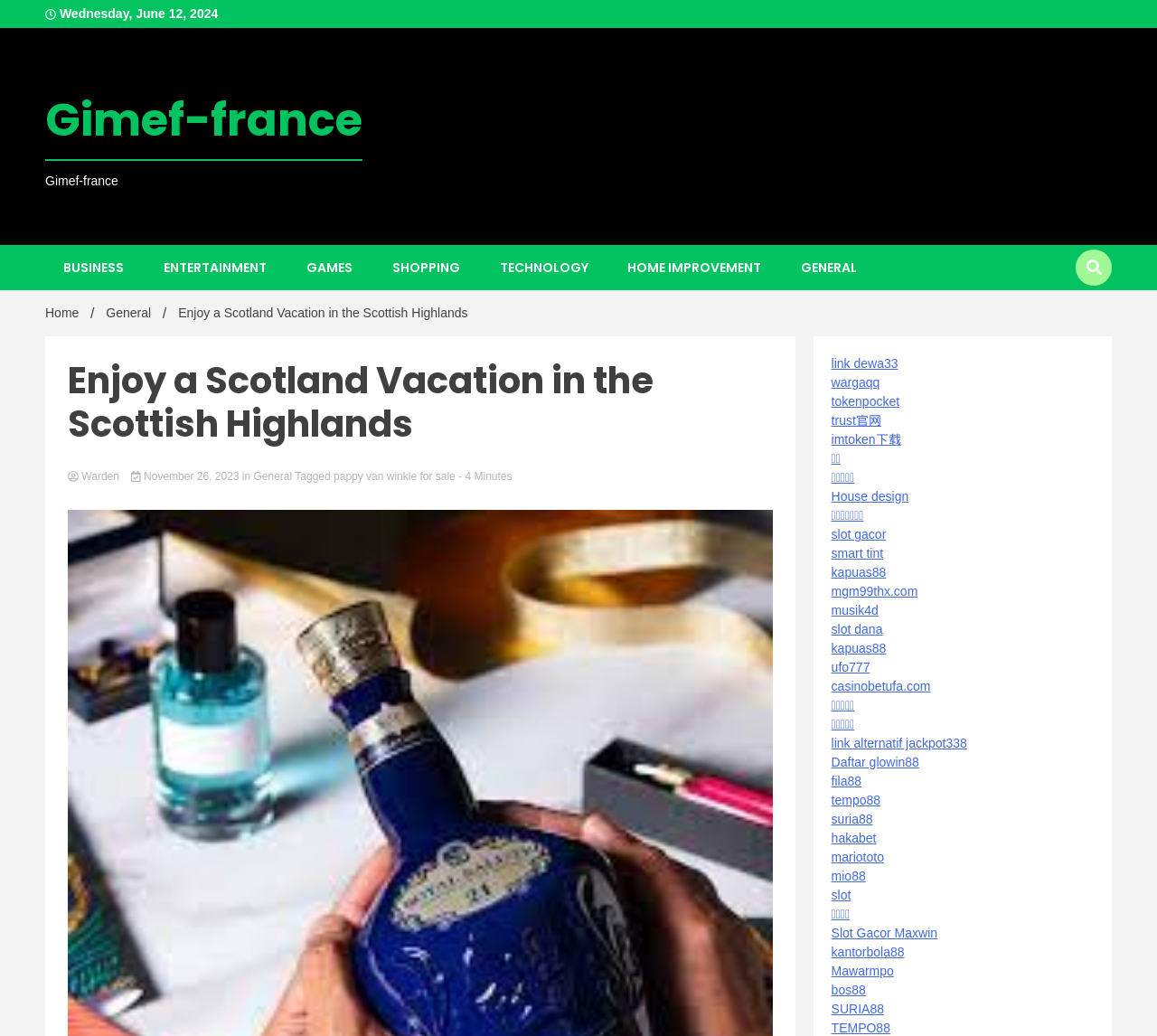Refer to the image and offer a detailed explanation in response to the question: How many categories are listed on the webpage?

I counted the number of categories listed on the webpage, which are BUSINESS, ENTERTAINMENT, GAMES, SHOPPING, TECHNOLOGY, HOME IMPROVEMENT, and GENERAL, totaling 9 categories.